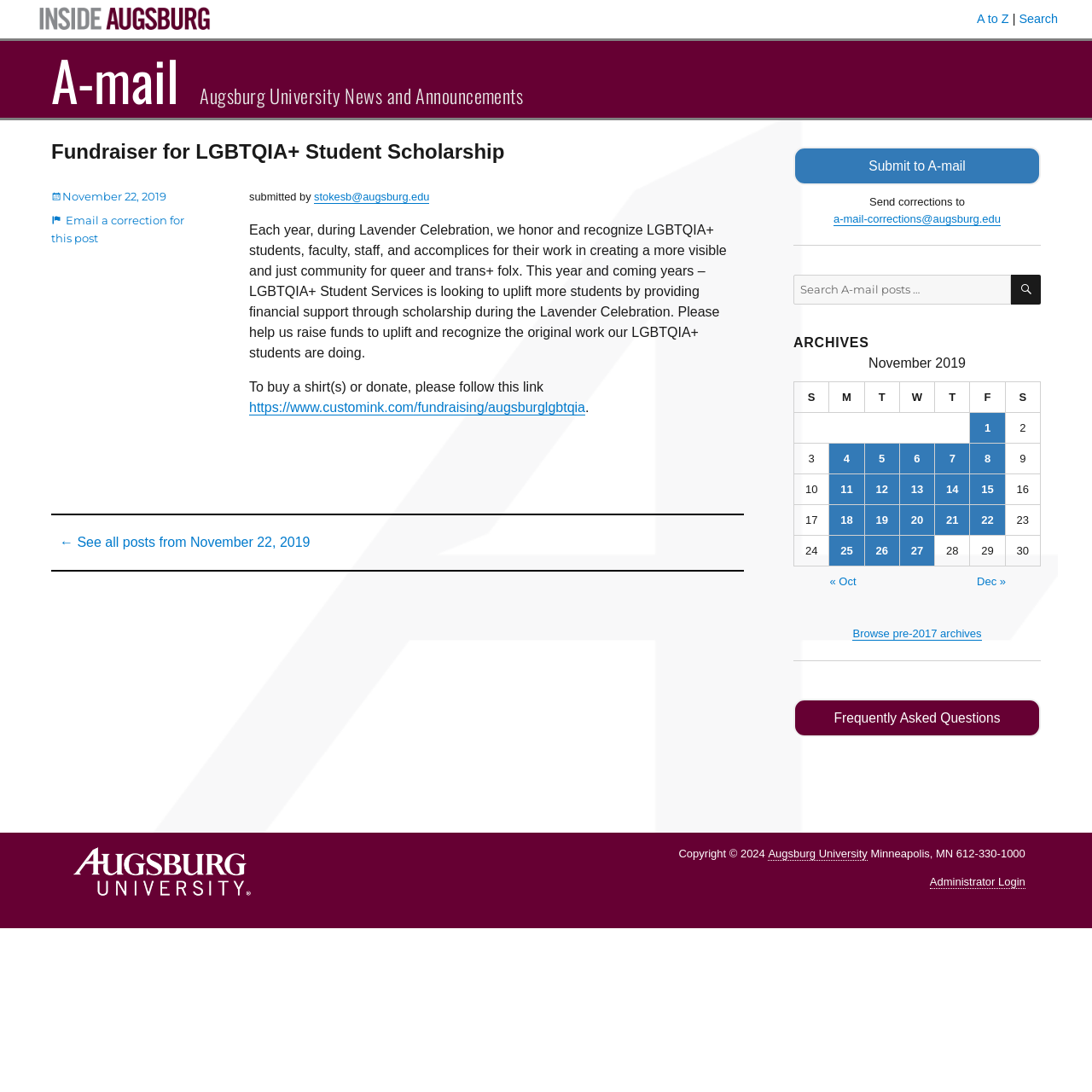Given the webpage screenshot, identify the bounding box of the UI element that matches this description: "Submit to A-mail".

[0.727, 0.134, 0.953, 0.17]